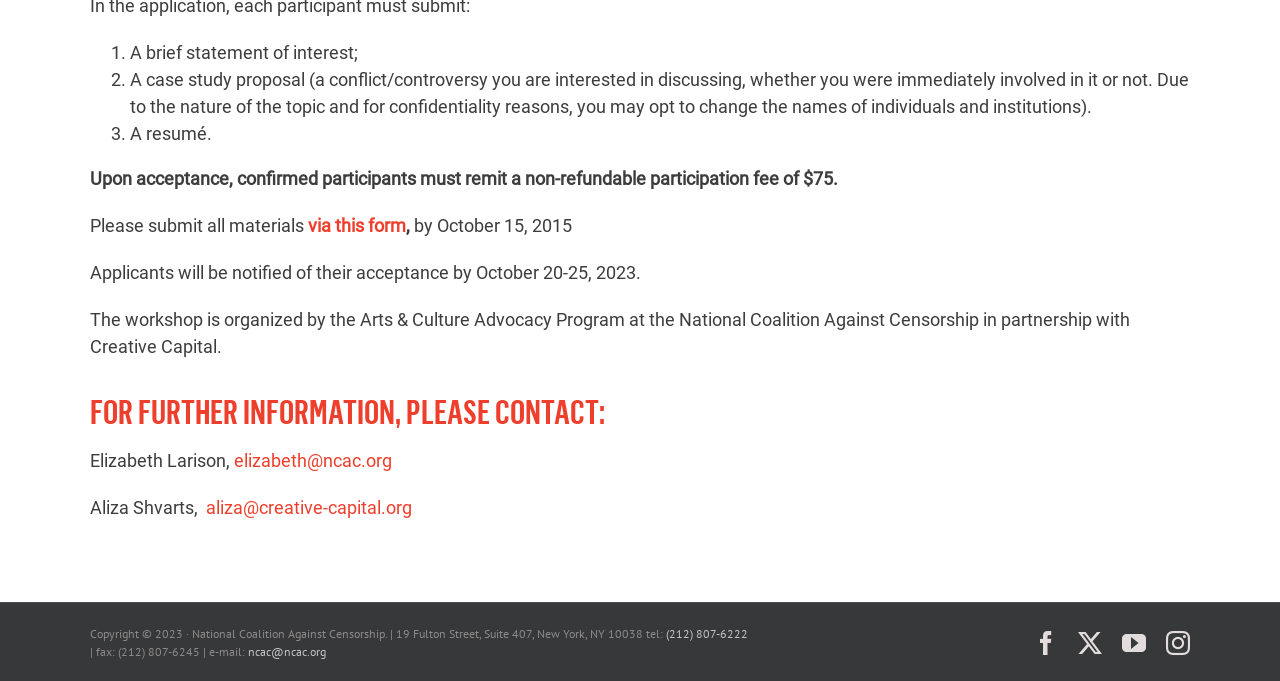Answer the question below in one word or phrase:
What is the purpose of the workshop?

To discuss a case study proposal